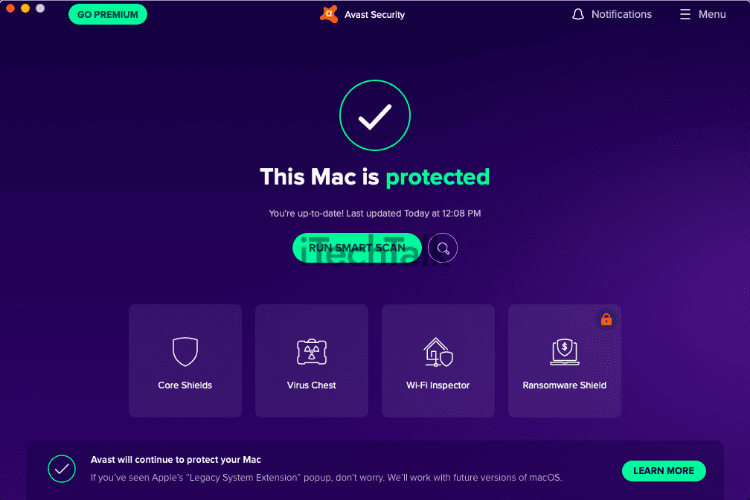Summarize the image with a detailed caption.

The image showcases the Avast Security interface for Mac, prominently displaying the message "This Mac is protected" highlighted in green, indicating the software's successful detection and protection against potential threats. Below the notification, the last updated timestamp is noted as "Today at 12:08 PM," emphasizing the software's up-to-date status. The user is presented with primary features in the form of icons, including Core Shields, Virus Chest, Wi-Fi Inspector, and Ransomware Shield, each providing essential tools for maintaining the computer's security. A prominent button labeled "RUN SMART SCAN" encourages users to initiate a comprehensive security check. Additionally, a message reassures users that Avast will continue to provide protection and offers assistance regarding any system extension prompts, emphasizing Avast's commitment to user security and support. The overall design features a sleek dark background, reinforcing a modern and user-friendly experience.